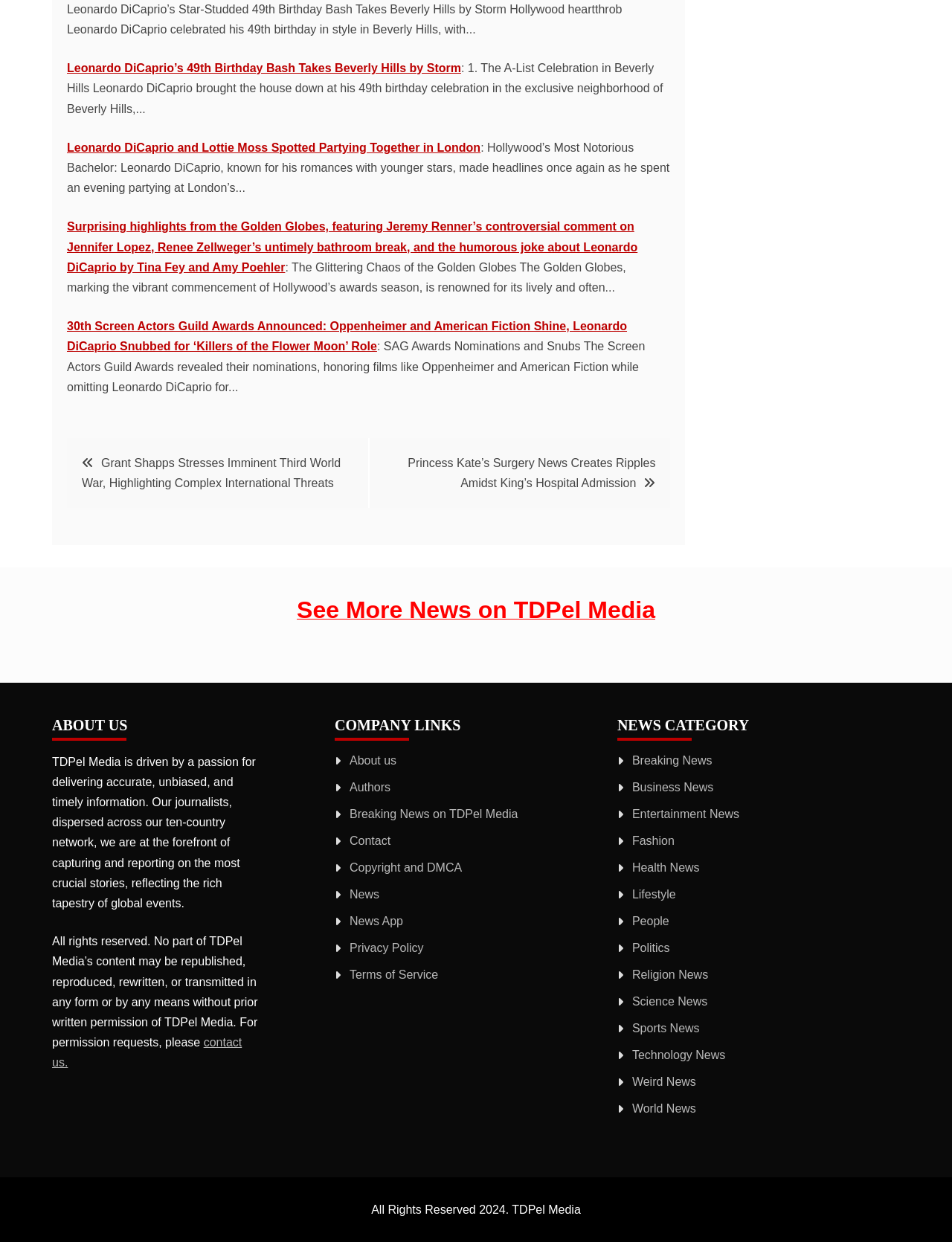Using the description: "Breaking News on TDPel Media", determine the UI element's bounding box coordinates. Ensure the coordinates are in the format of four float numbers between 0 and 1, i.e., [left, top, right, bottom].

[0.367, 0.65, 0.544, 0.66]